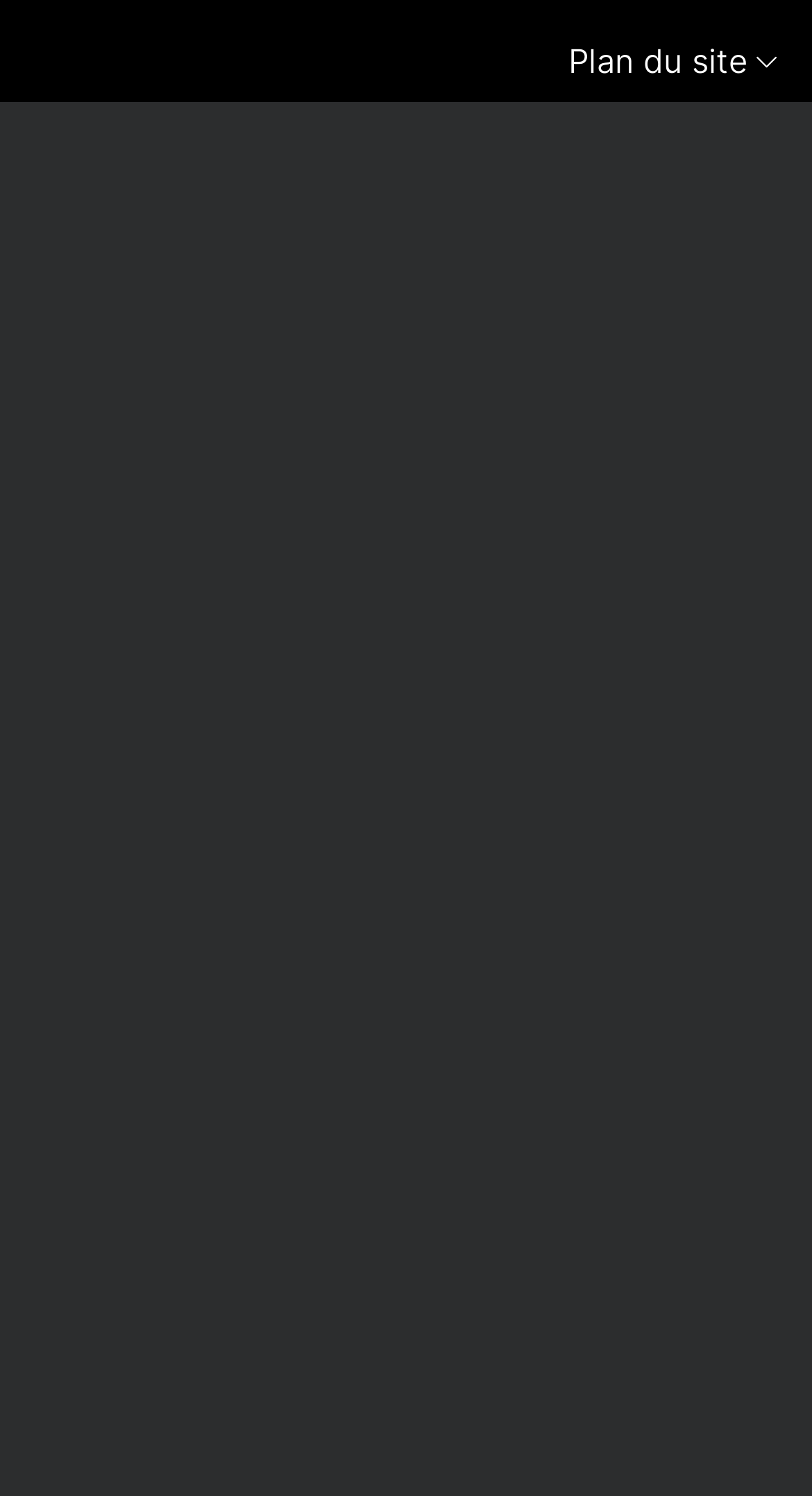Identify the bounding box coordinates of the region I need to click to complete this instruction: "Check the 'Privacy Notice'".

[0.151, 0.158, 0.839, 0.192]